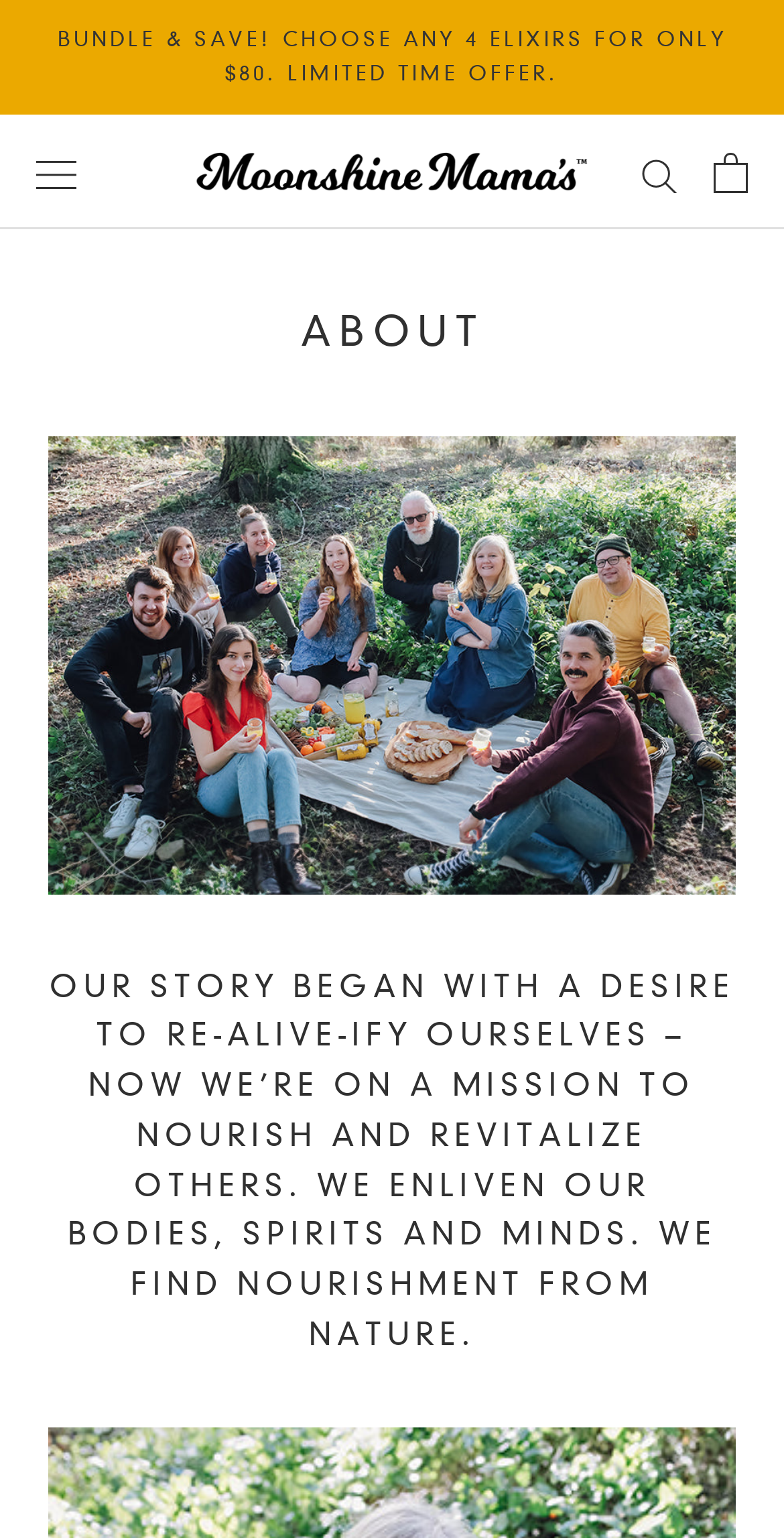Reply to the question below using a single word or brief phrase:
What is the name of the company or brand?

Moonshine Mama's